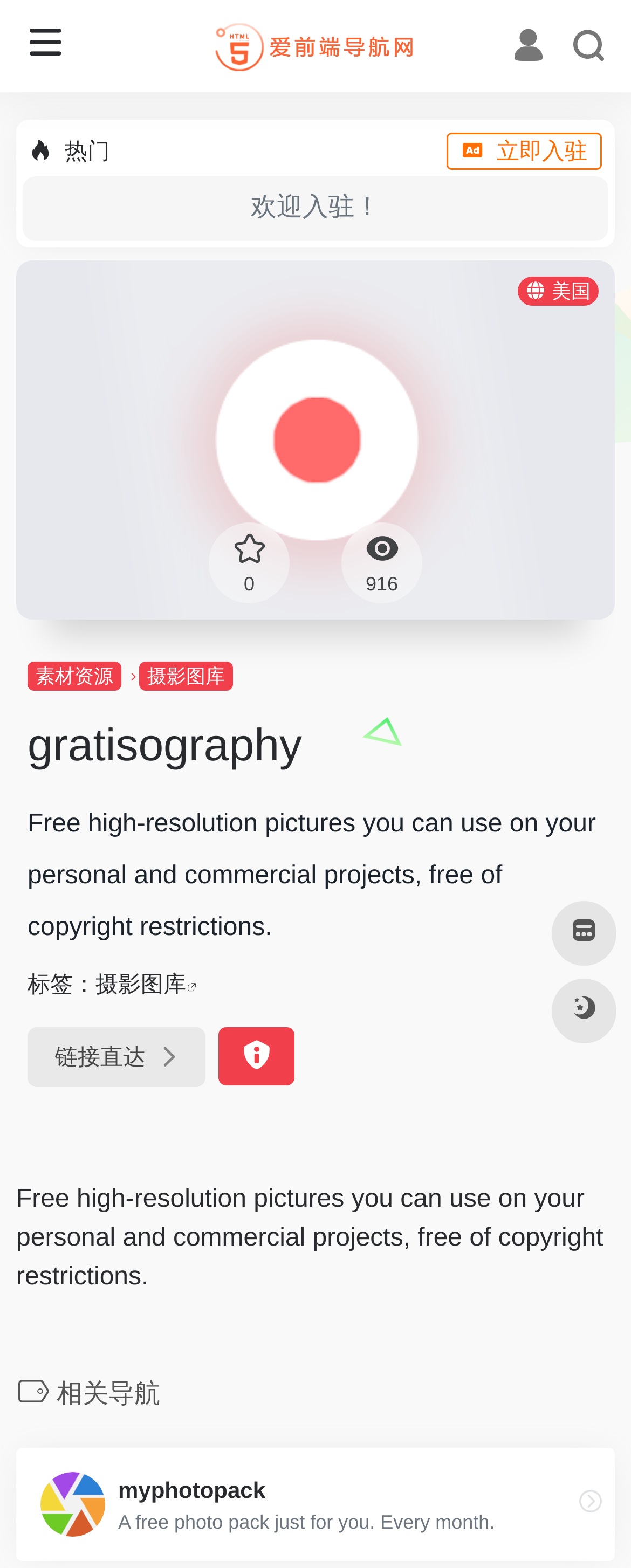Use a single word or phrase to answer the question:
What is the name of the website?

Gratisography